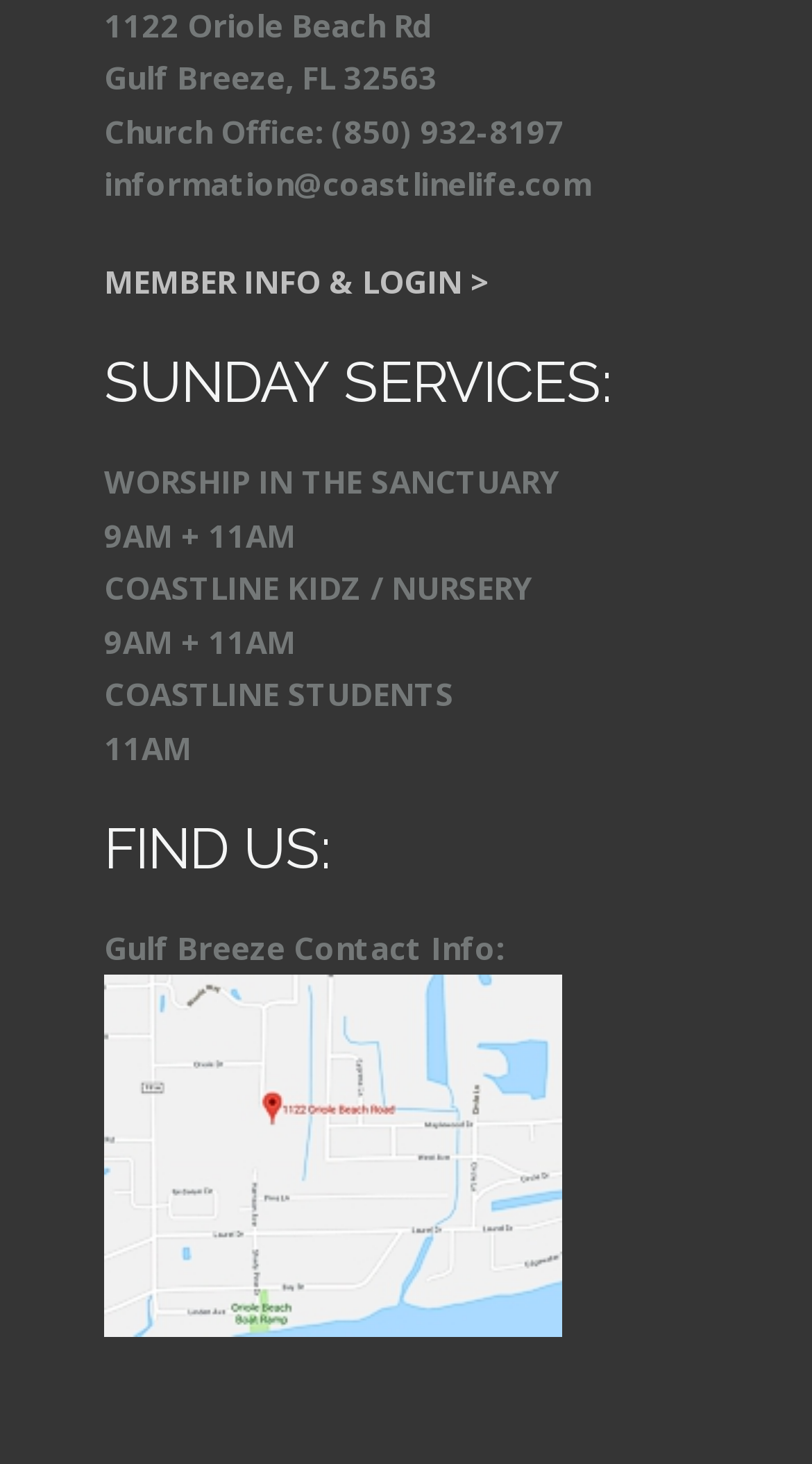What is the link label for member information and login?
Analyze the screenshot and provide a detailed answer to the question.

The link label for member information and login can be found in the link element that says 'MEMBER INFO & LOGIN >', which is located above the 'SUNDAY SERVICES:' section.